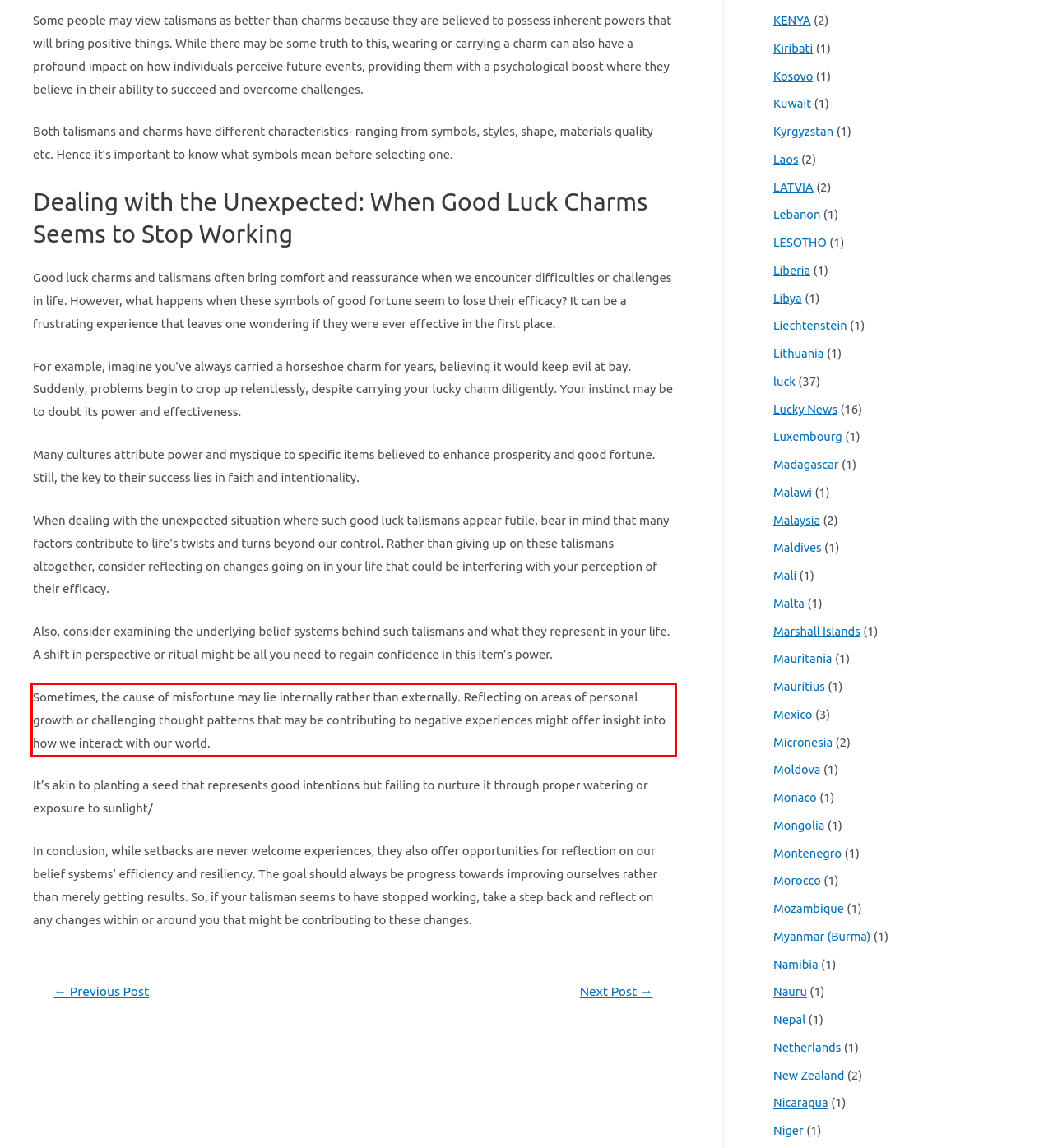Please analyze the screenshot of a webpage and extract the text content within the red bounding box using OCR.

Sometimes, the cause of misfortune may lie internally rather than externally. Reflecting on areas of personal growth or challenging thought patterns that may be contributing to negative experiences might offer insight into how we interact with our world.